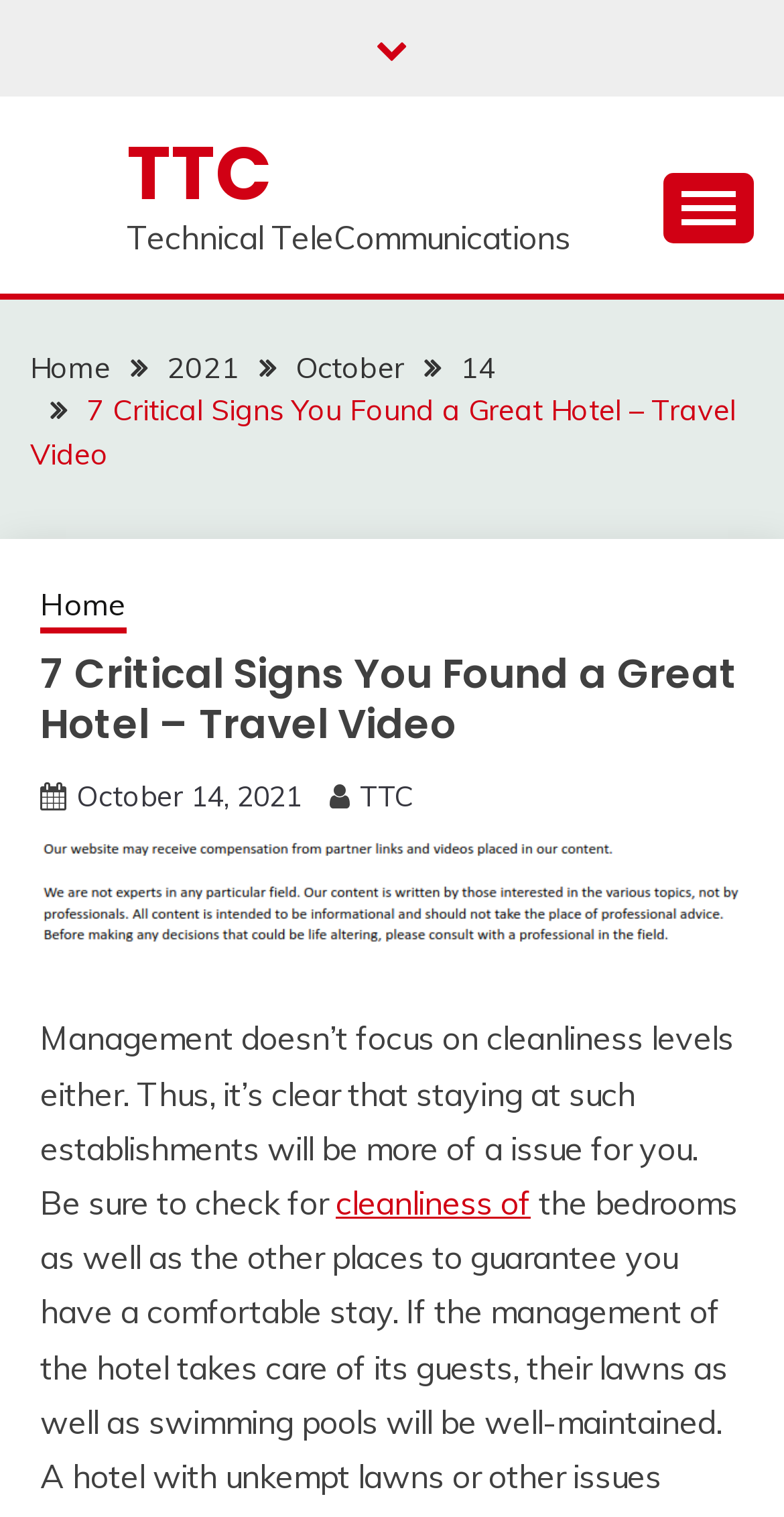Find the bounding box coordinates of the clickable area that will achieve the following instruction: "Click on the TTC link".

[0.162, 0.08, 0.346, 0.148]